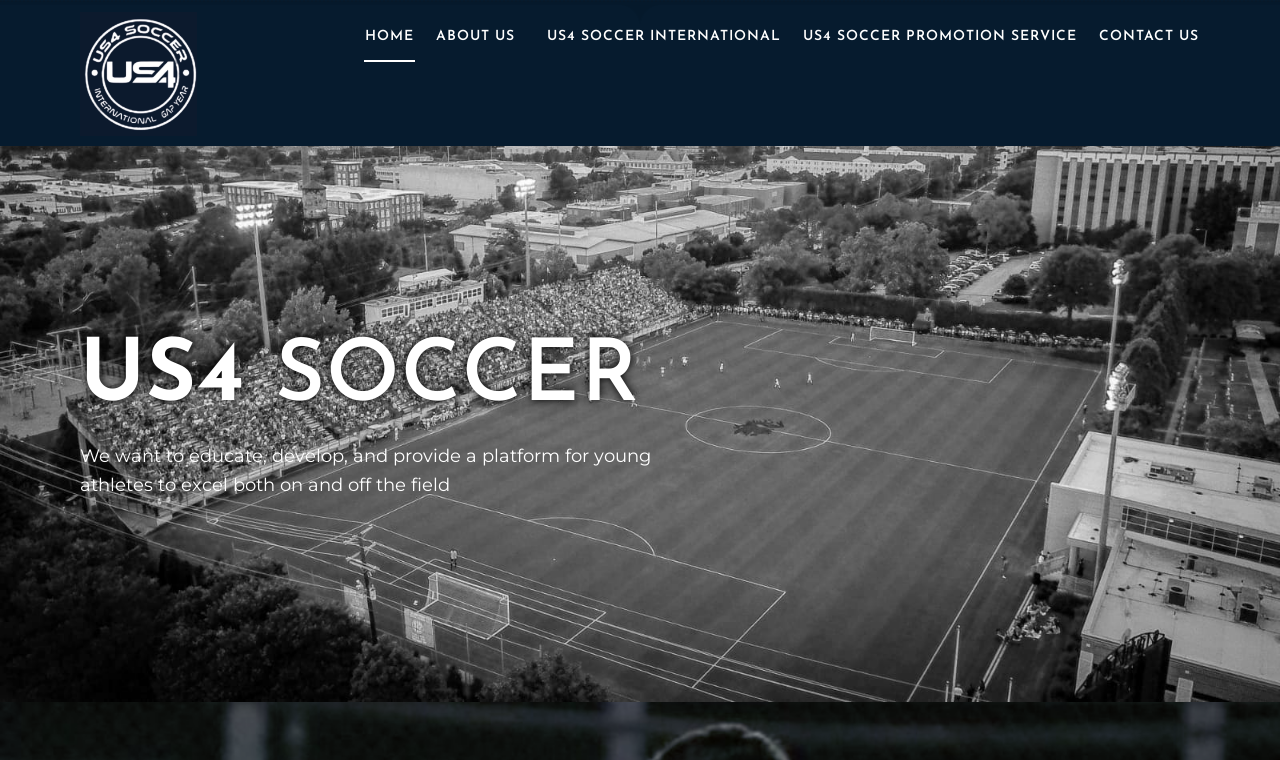What is the purpose of the organization?
Look at the screenshot and respond with a single word or phrase.

Educate and develop young athletes